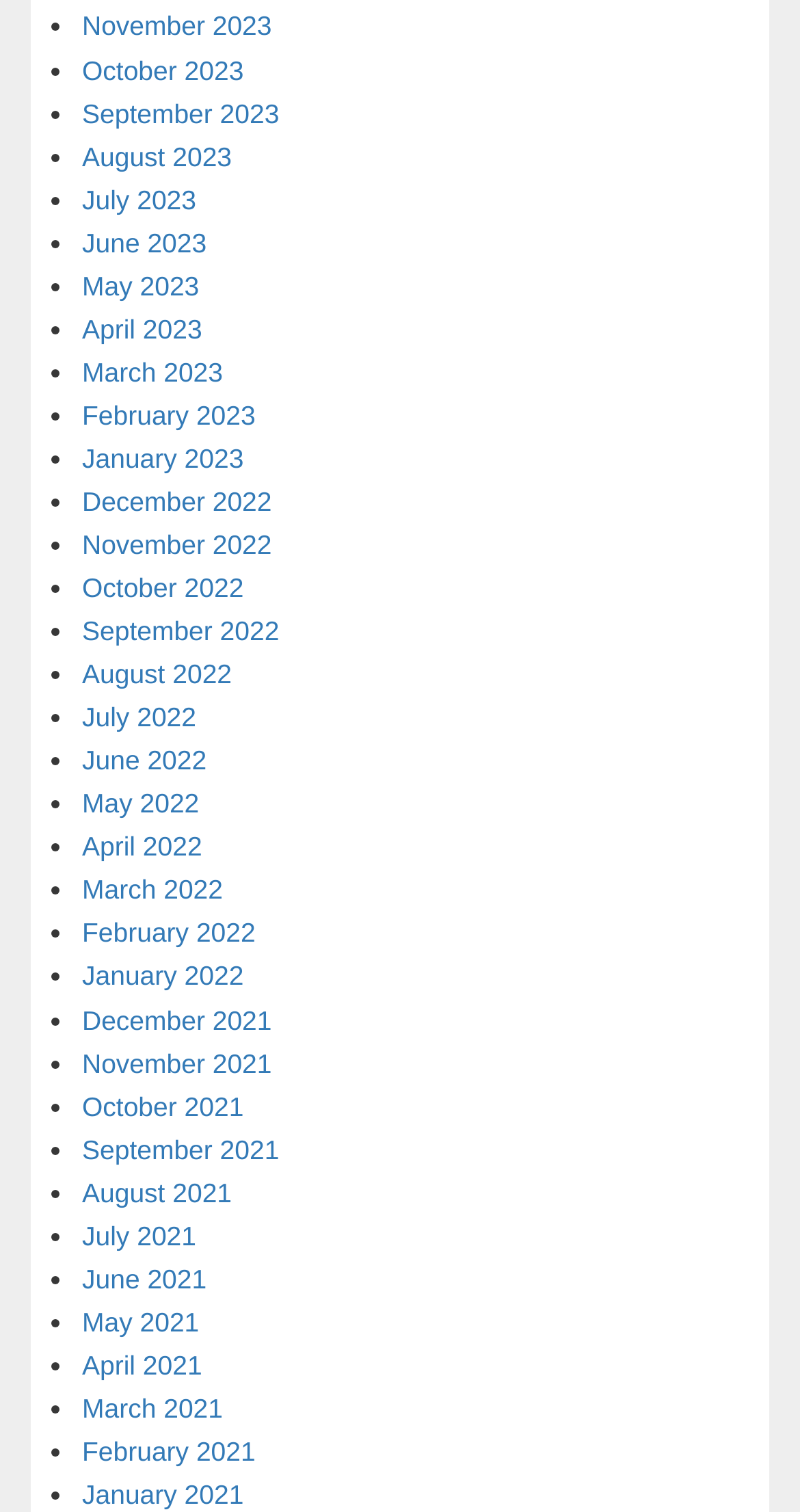Give a one-word or short phrase answer to this question: 
What is the latest month listed?

November 2023